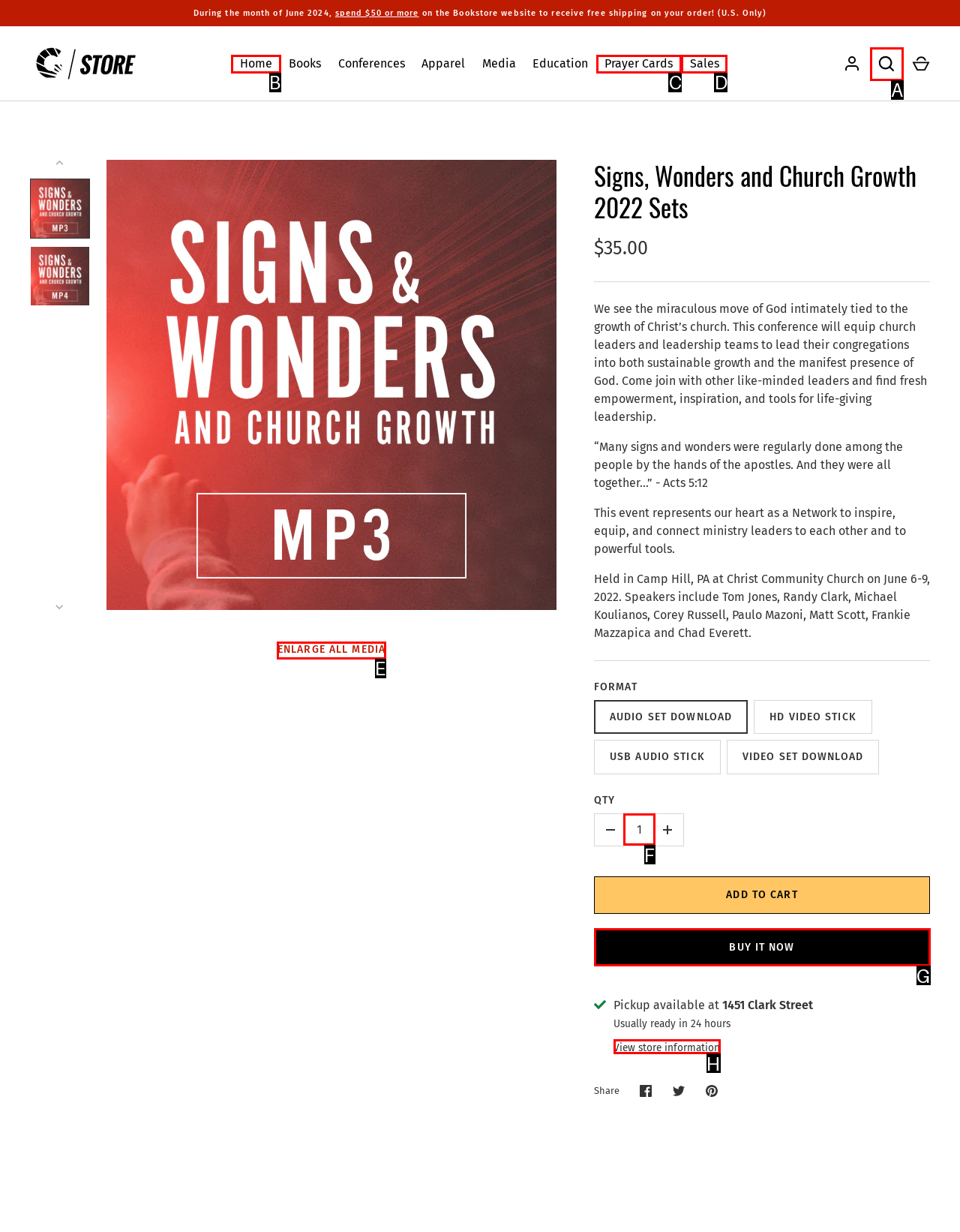Which HTML element fits the description: Buy it now? Respond with the letter of the appropriate option directly.

G